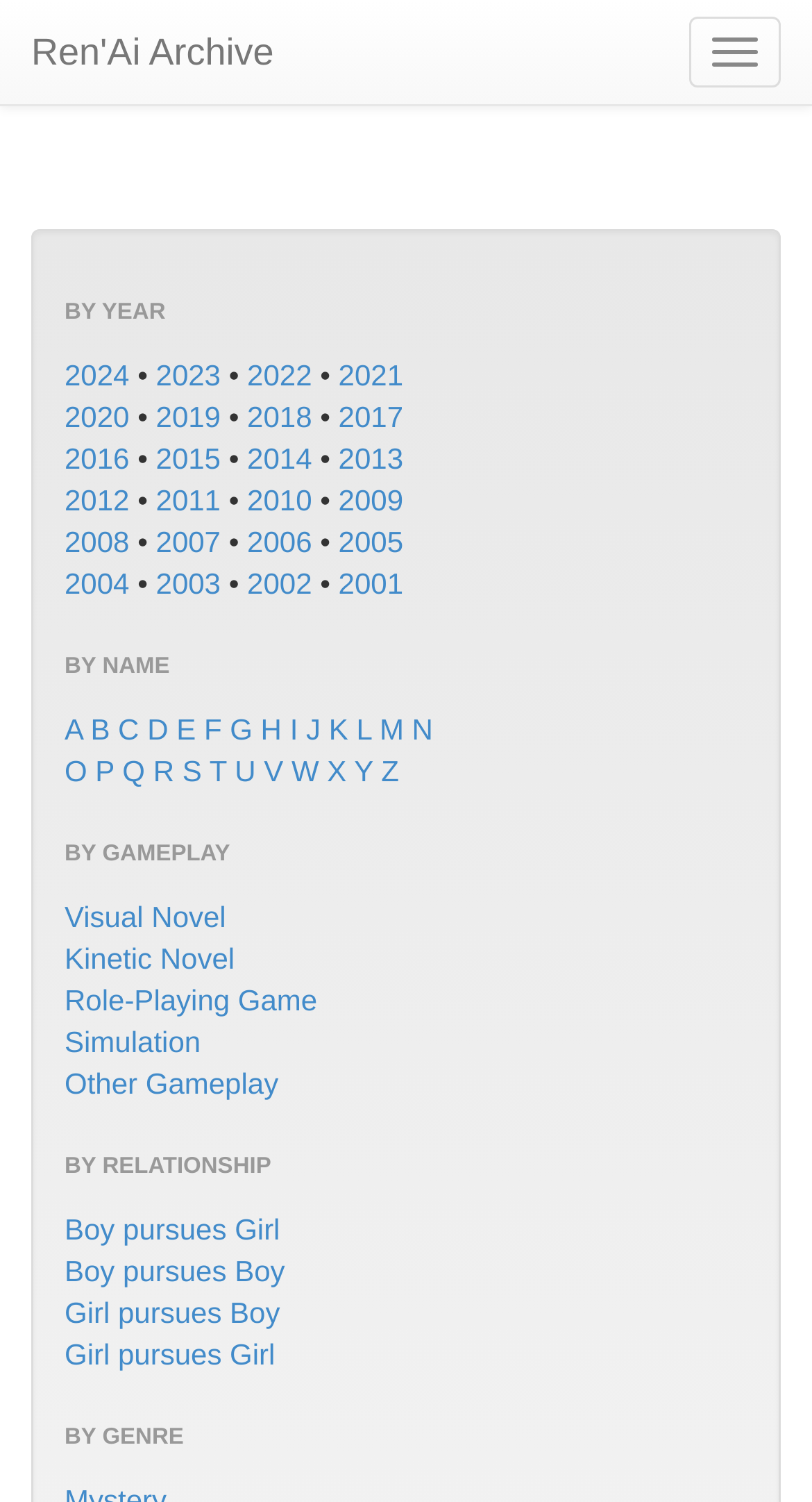Create a detailed summary of all the visual and textual information on the webpage.

The webpage is titled "Ren'Ai Archive" and has a navigation toggle button at the top right corner. Below the title, there is a link to "Ren'Ai Archive" itself. The main content of the page is divided into four sections: "BY YEAR", "BY NAME", "BY GAMEPLAY", and "BY RELATIONSHIP".

In the "BY YEAR" section, there are links to years from 2024 to 2001, each with a bullet point separator. The links are arranged in a vertical column, with the most recent year at the top.

The "BY NAME" section has links to alphabetical categories, from "A" to "Z", arranged horizontally across the page.

The "BY GAMEPLAY" section has links to different gameplay genres, including "Visual Novel", "Kinetic Novel", "Role-Playing Game", "Simulation", and "Other Gameplay". These links are arranged vertically, one below the other.

The "BY RELATIONSHIP" section has links to different relationship categories, including "Boy pursues Girl", "Boy pursues Boy", "Girl pursues Boy", and "Girl pursues Girl". These links are also arranged vertically, one below the other.

Finally, there is a "BY GENRE" section, but it does not have any links or content.